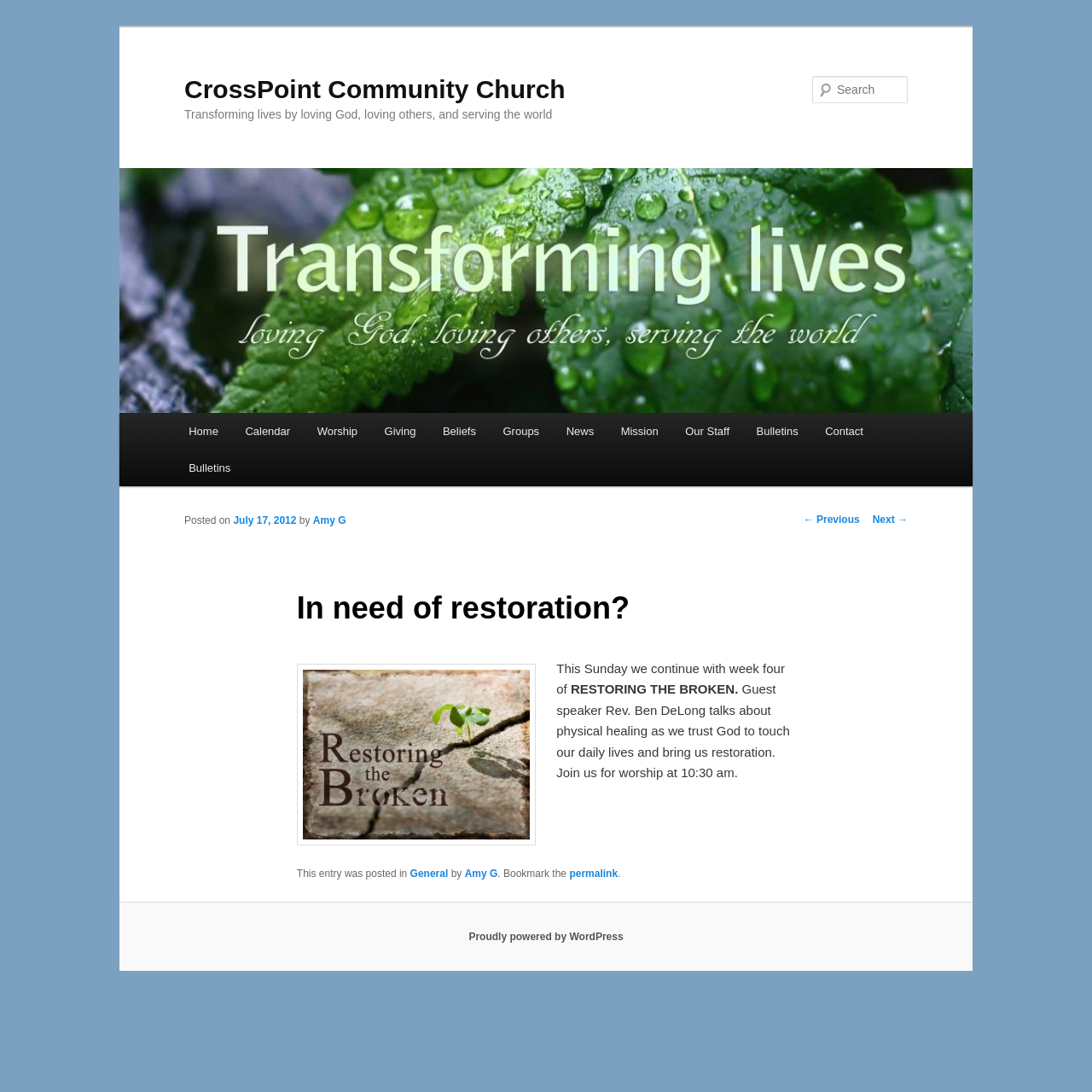Identify the first-level heading on the webpage and generate its text content.

CrossPoint Community Church